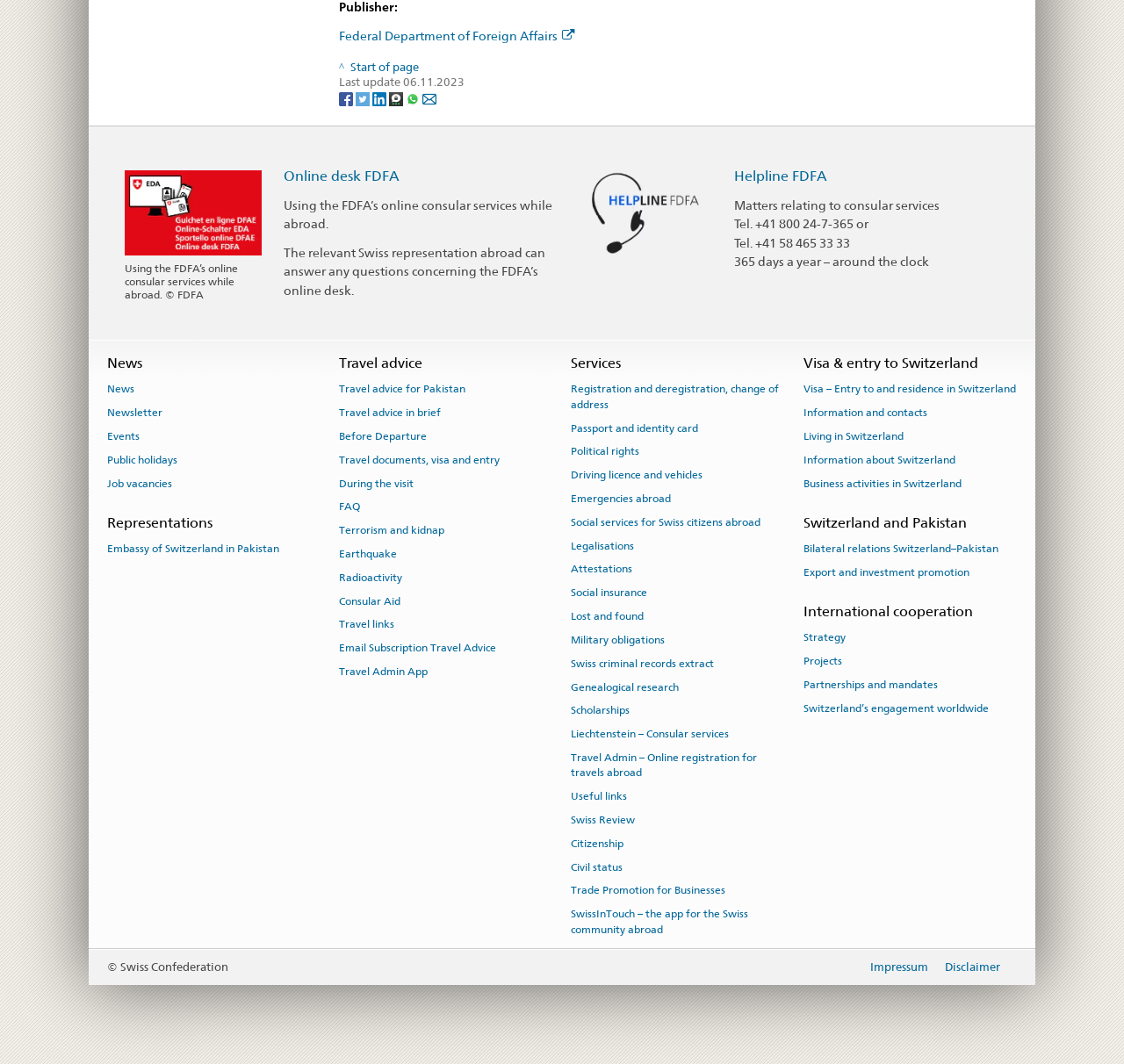What is the last update date?
Please give a detailed answer to the question using the information shown in the image.

The question asks for the last update date, which can be found near the top of the webpage. The StaticText 'Last update 6.11.2023' is located below the link 'Federal Department of Foreign Affairs', indicating that this is the last update date.